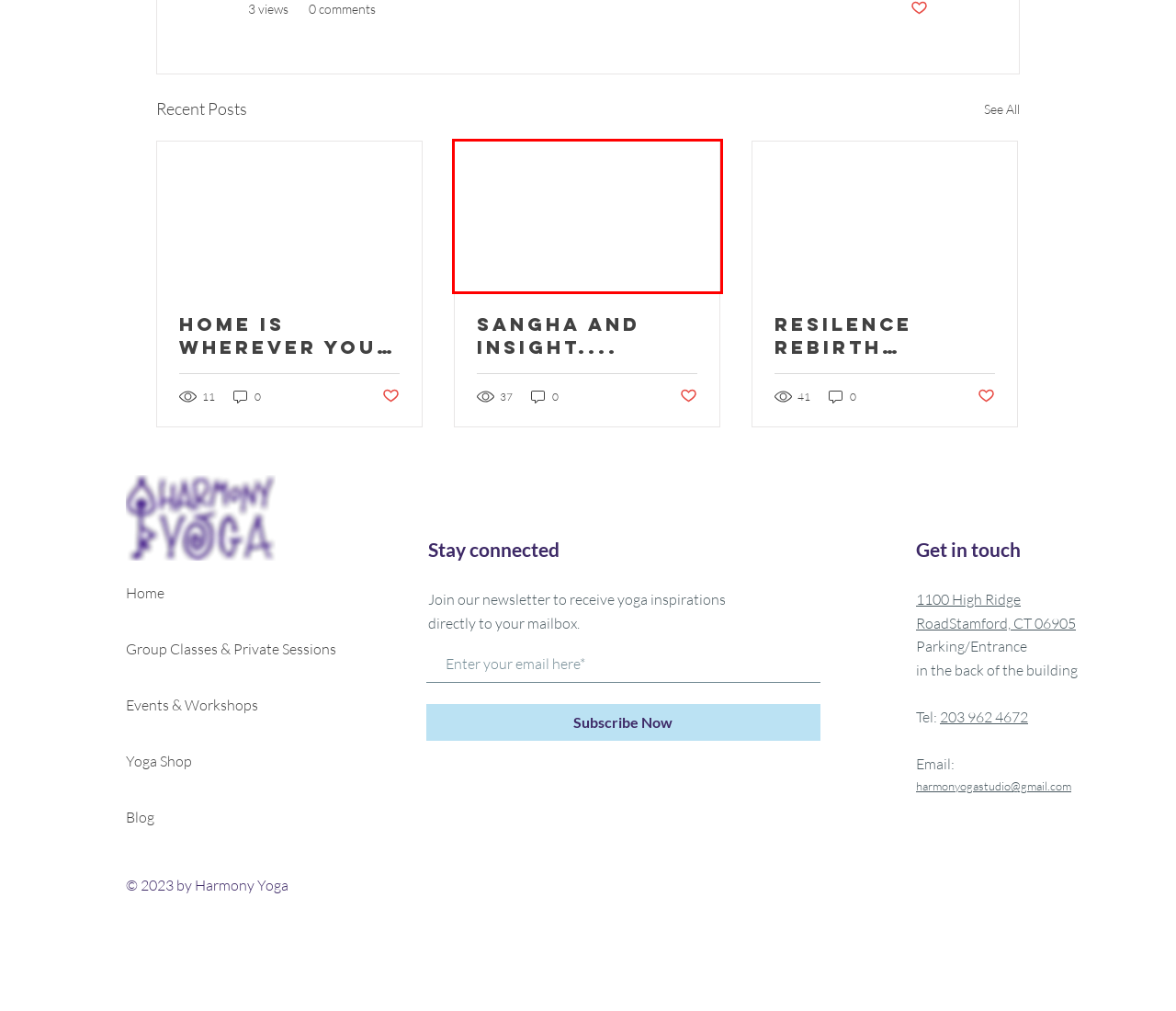You are given a screenshot of a webpage with a red rectangle bounding box. Choose the best webpage description that matches the new webpage after clicking the element in the bounding box. Here are the candidates:
A. Resilence Rebirth Renewal
B. All Products | Harmony Yoga Studio
C. Insight Timer - #1 Free Meditation App for Sleep, Relax & More
D. About | Harmony Yoga Studio
E. Contact | Harmony Yoga Studio
F. Cart Page | Harmony Yoga Studio
G. Sangha and InSight....
H. Home is wherever you are...so tune in...what do you want? May I,,?

G